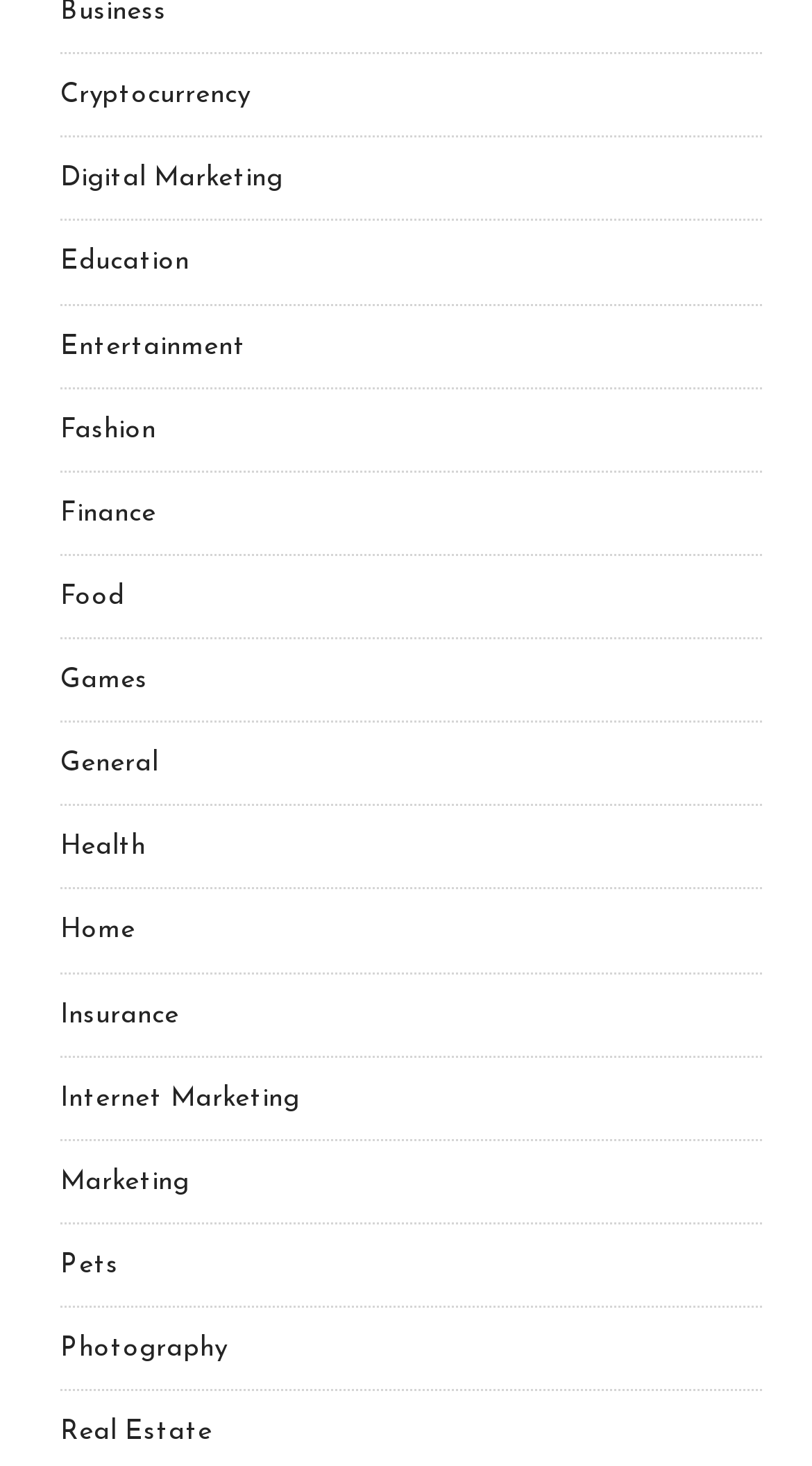Identify the bounding box coordinates of the region I need to click to complete this instruction: "Learn about Finance".

[0.074, 0.341, 0.192, 0.359]